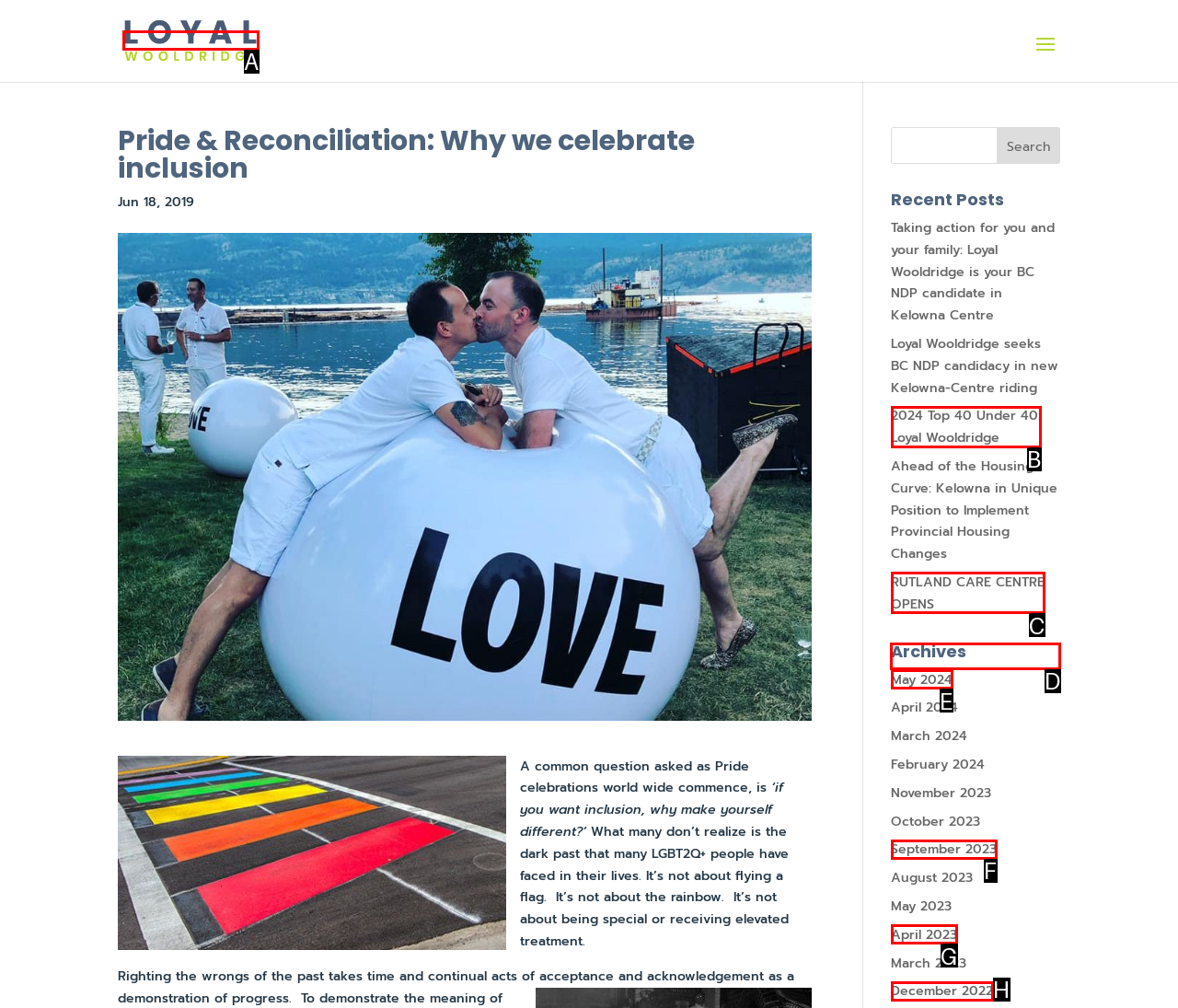Point out the correct UI element to click to carry out this instruction: Go to the archives
Answer with the letter of the chosen option from the provided choices directly.

D